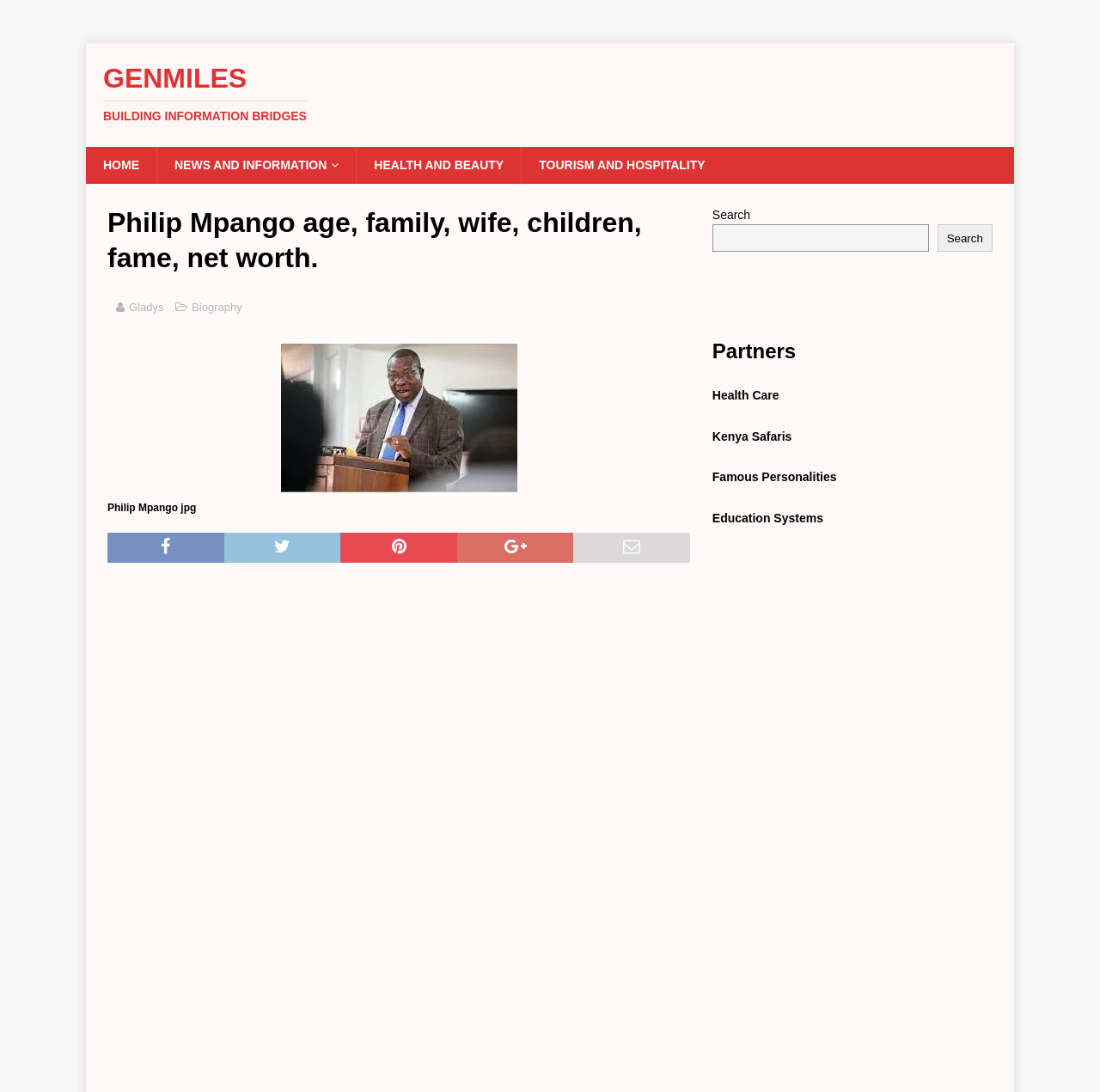Determine the bounding box coordinates of the section I need to click to execute the following instruction: "Click on the Health Care partner link". Provide the coordinates as four float numbers between 0 and 1, i.e., [left, top, right, bottom].

[0.647, 0.356, 0.708, 0.368]